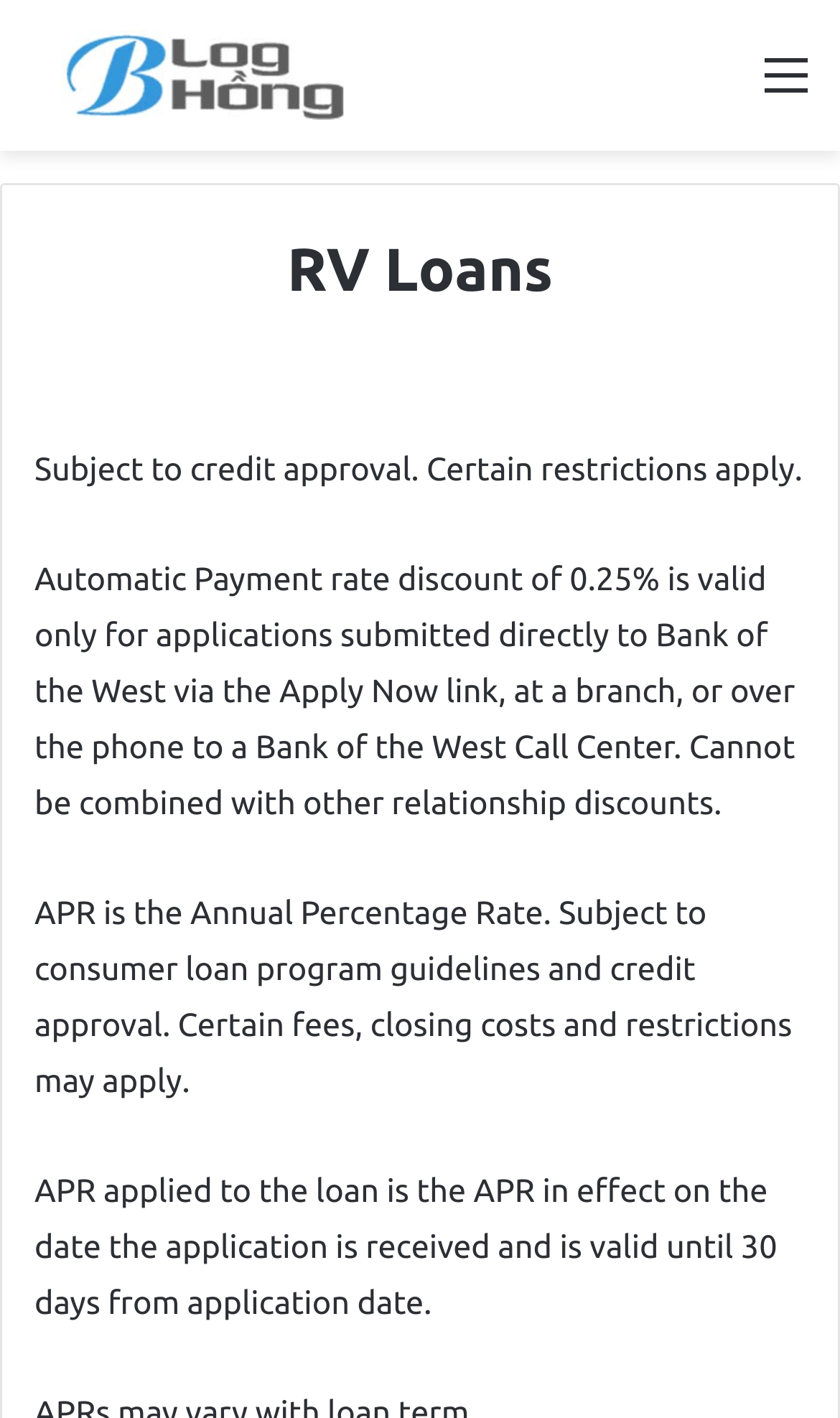Using the element description: "Menu", determine the bounding box coordinates for the specified UI element. The coordinates should be four float numbers between 0 and 1, [left, top, right, bottom].

[0.91, 0.03, 0.962, 0.099]